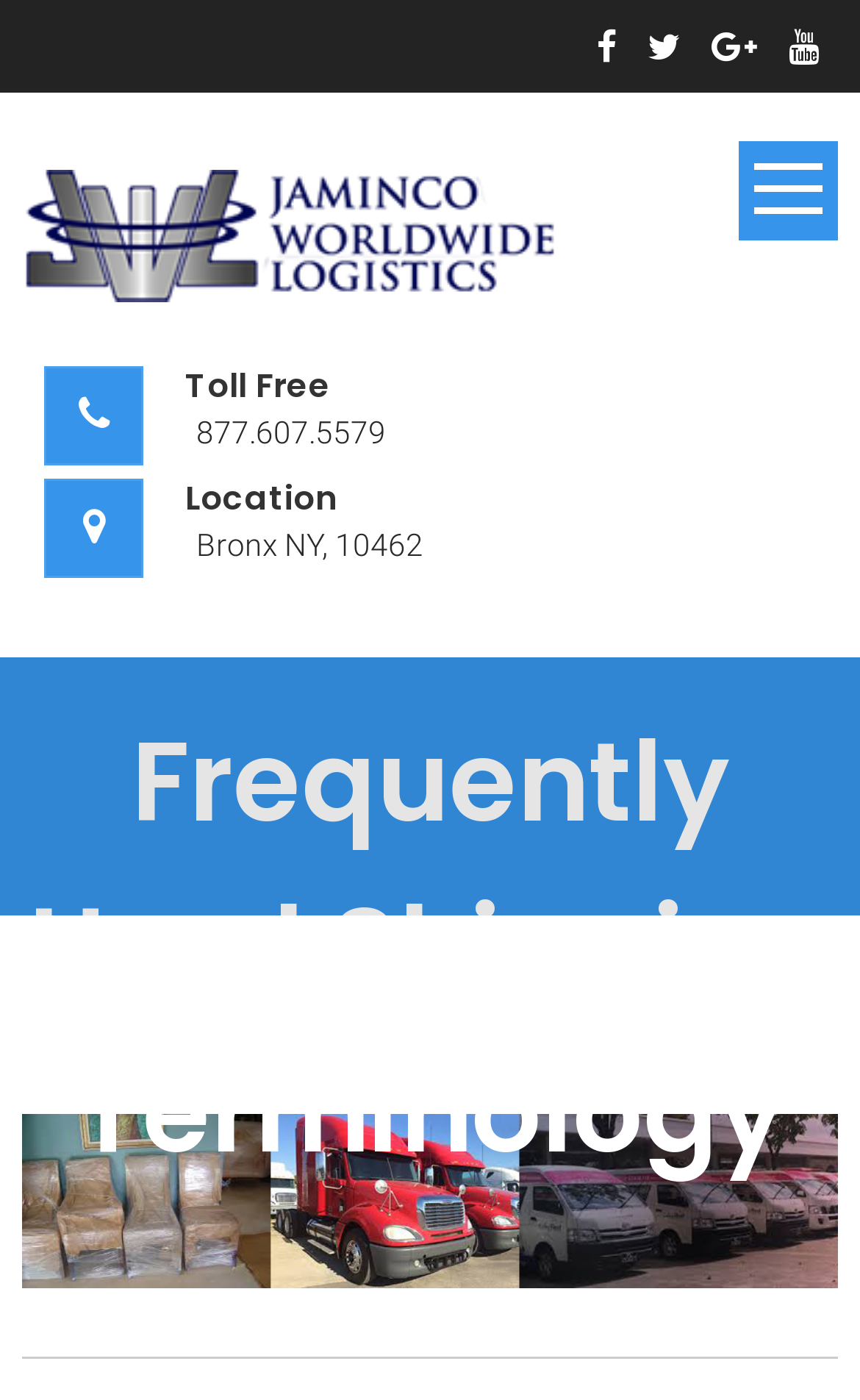Please reply with a single word or brief phrase to the question: 
How many social media links are present at the top?

4